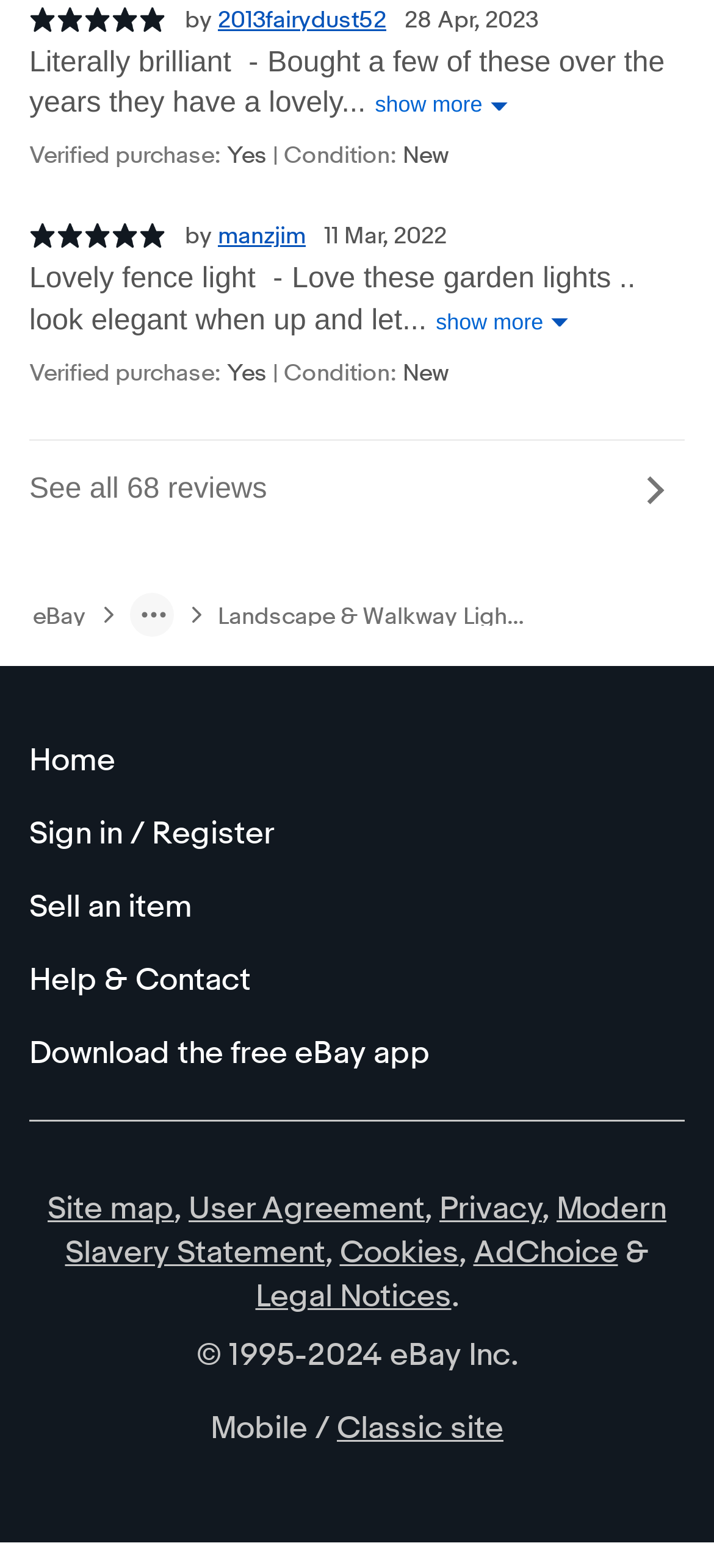Please find the bounding box coordinates of the element that you should click to achieve the following instruction: "Download the eBay app". The coordinates should be presented as four float numbers between 0 and 1: [left, top, right, bottom].

[0.041, 0.649, 0.959, 0.695]